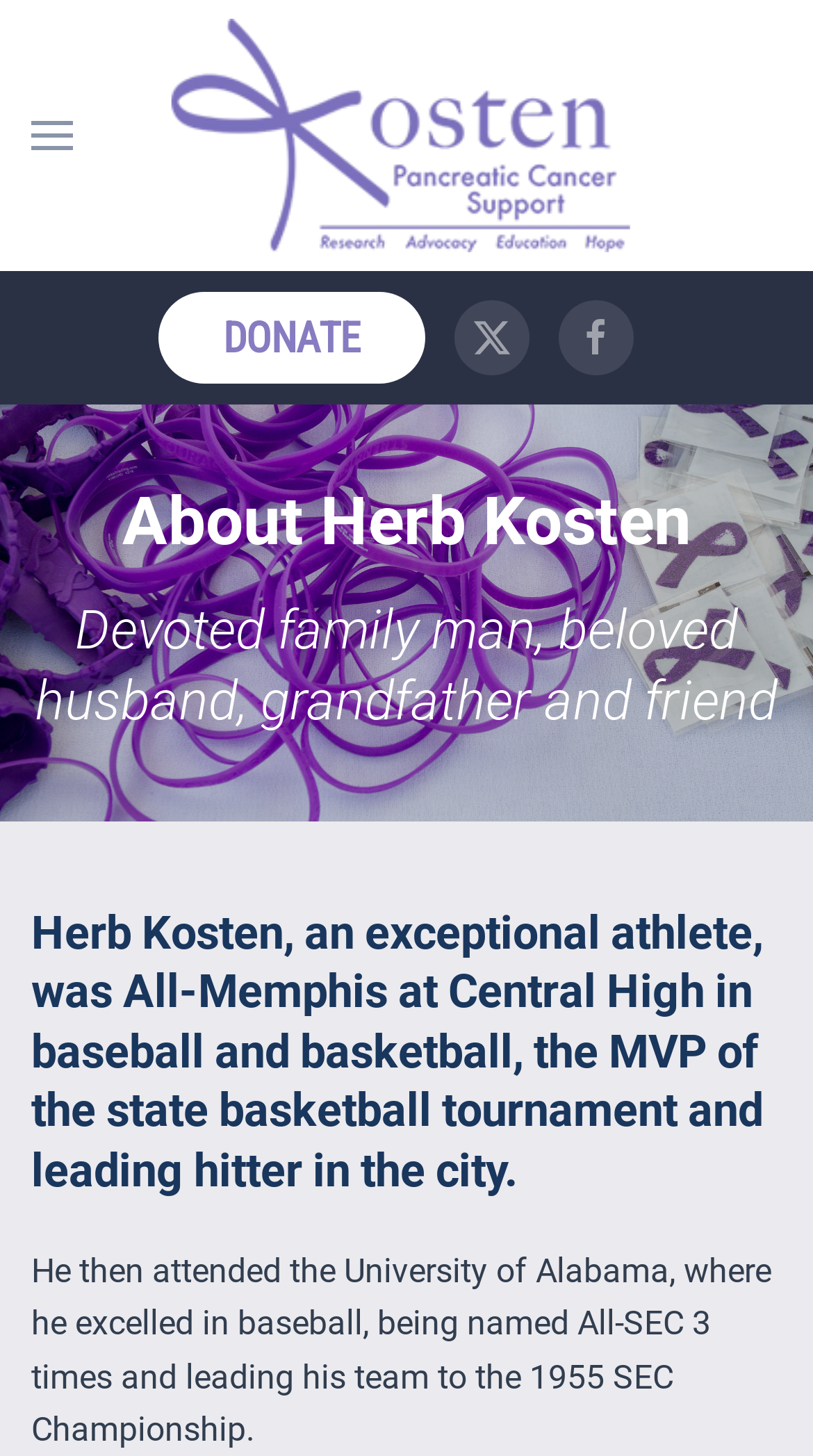Your task is to find and give the main heading text of the webpage.

About Herb Kosten